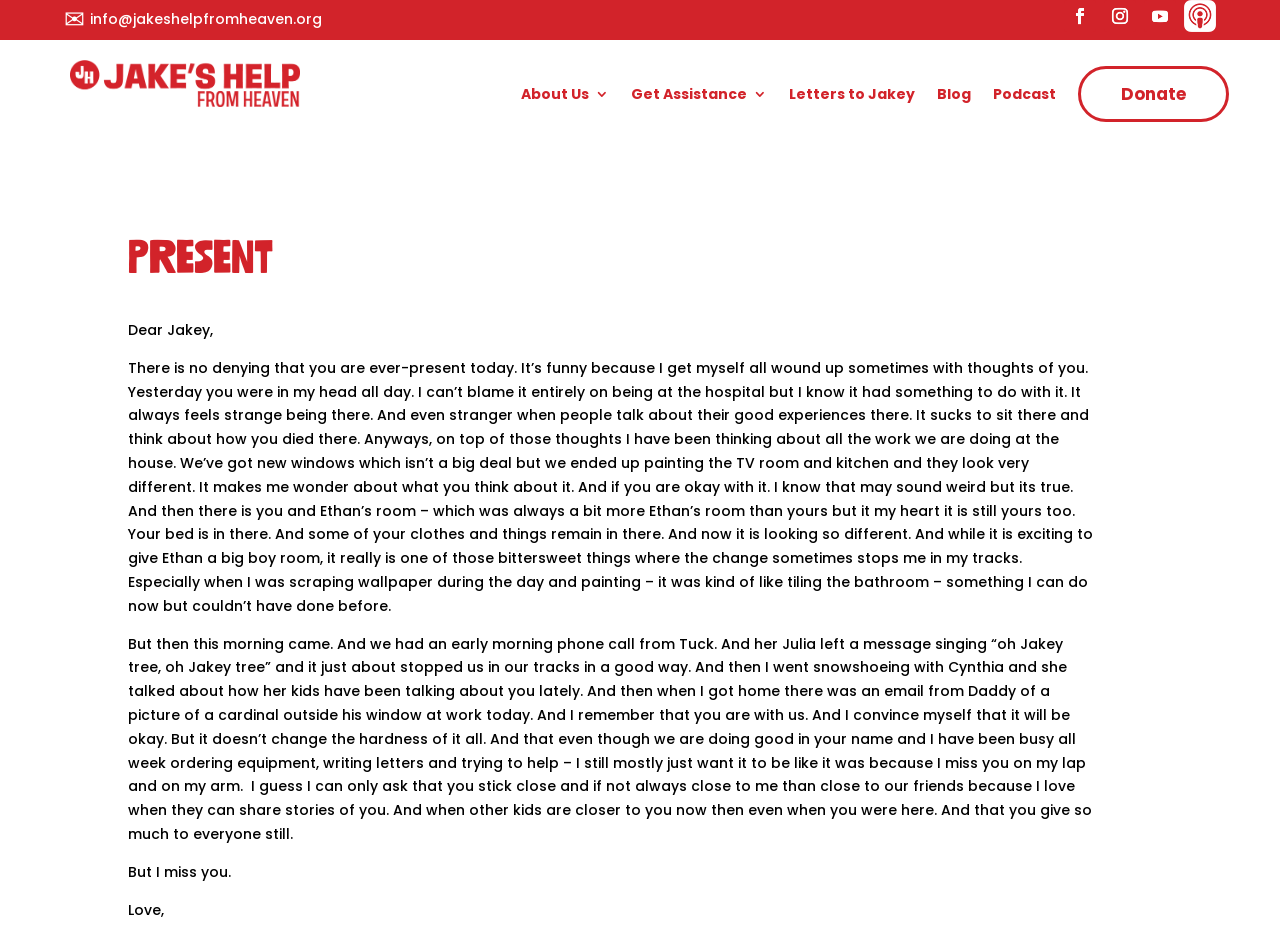Please identify the bounding box coordinates of the element that needs to be clicked to execute the following command: "Read the 'Letters to Jakey'". Provide the bounding box using four float numbers between 0 and 1, formatted as [left, top, right, bottom].

[0.616, 0.094, 0.715, 0.117]